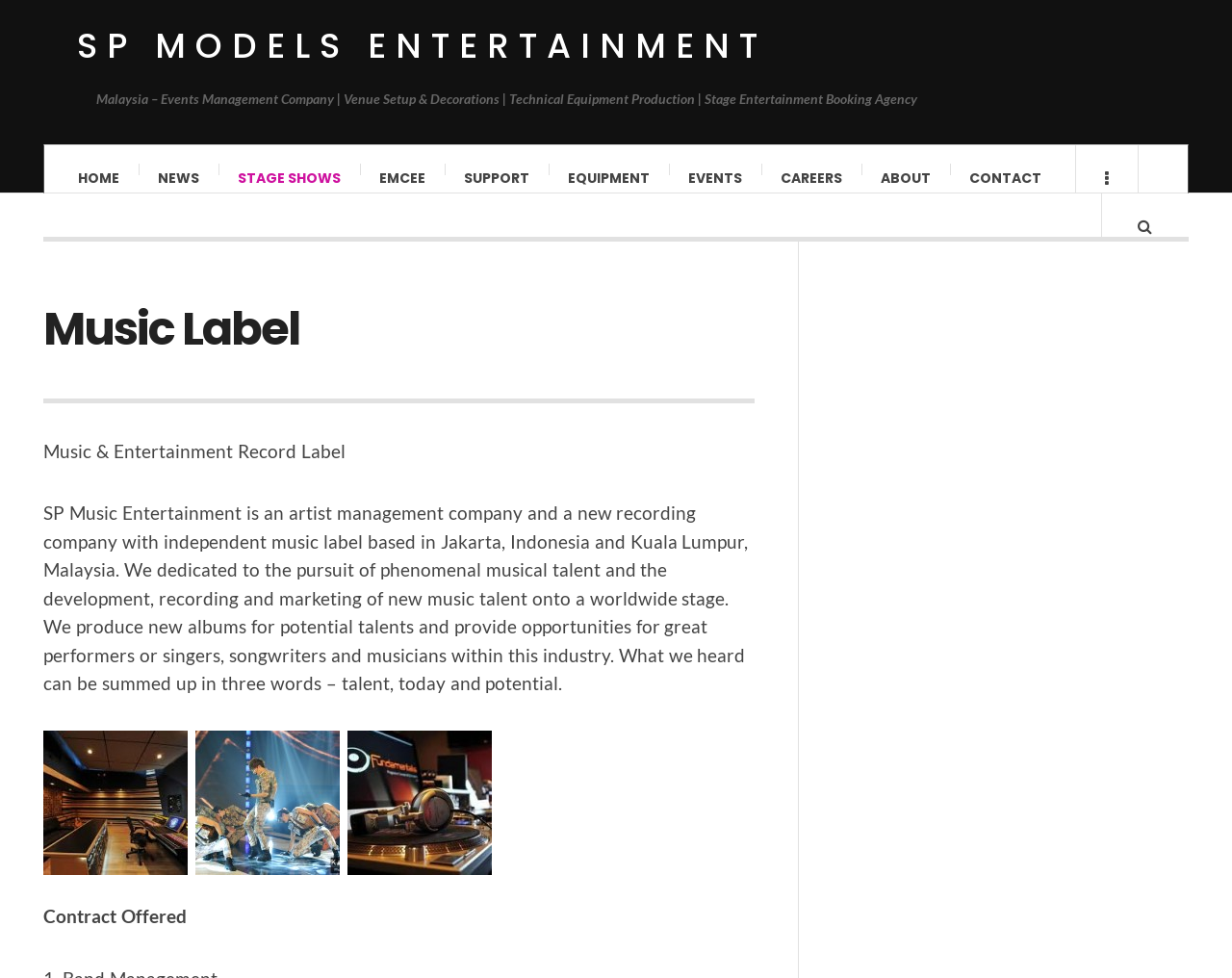Identify the bounding box coordinates of the element that should be clicked to fulfill this task: "Contact the company". The coordinates should be provided as four float numbers between 0 and 1, i.e., [left, top, right, bottom].

[0.771, 0.149, 0.861, 0.216]